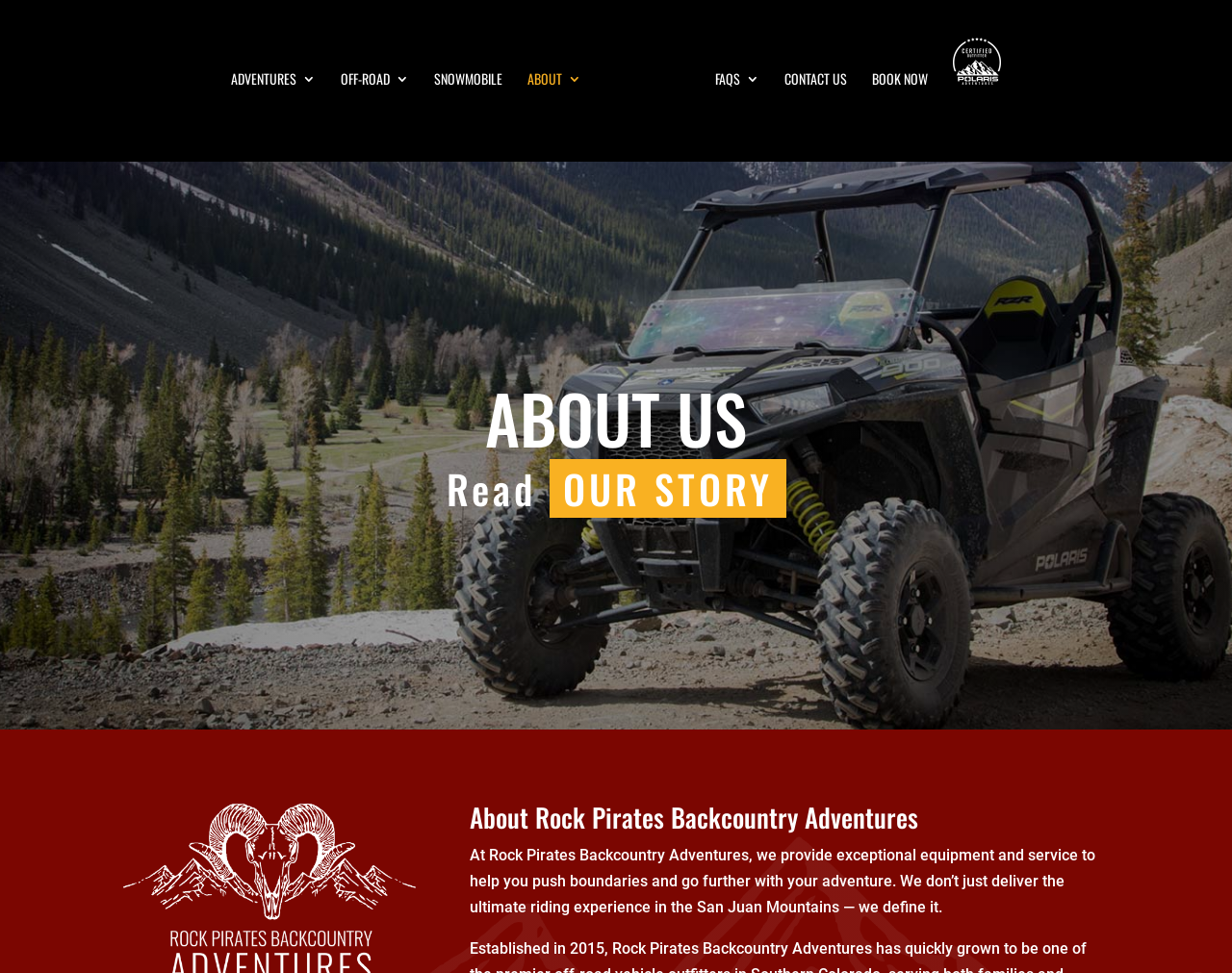Please identify the bounding box coordinates of the clickable area that will fulfill the following instruction: "Visit ABOUT US page". The coordinates should be in the format of four float numbers between 0 and 1, i.e., [left, top, right, bottom].

[0.428, 0.074, 0.472, 0.166]